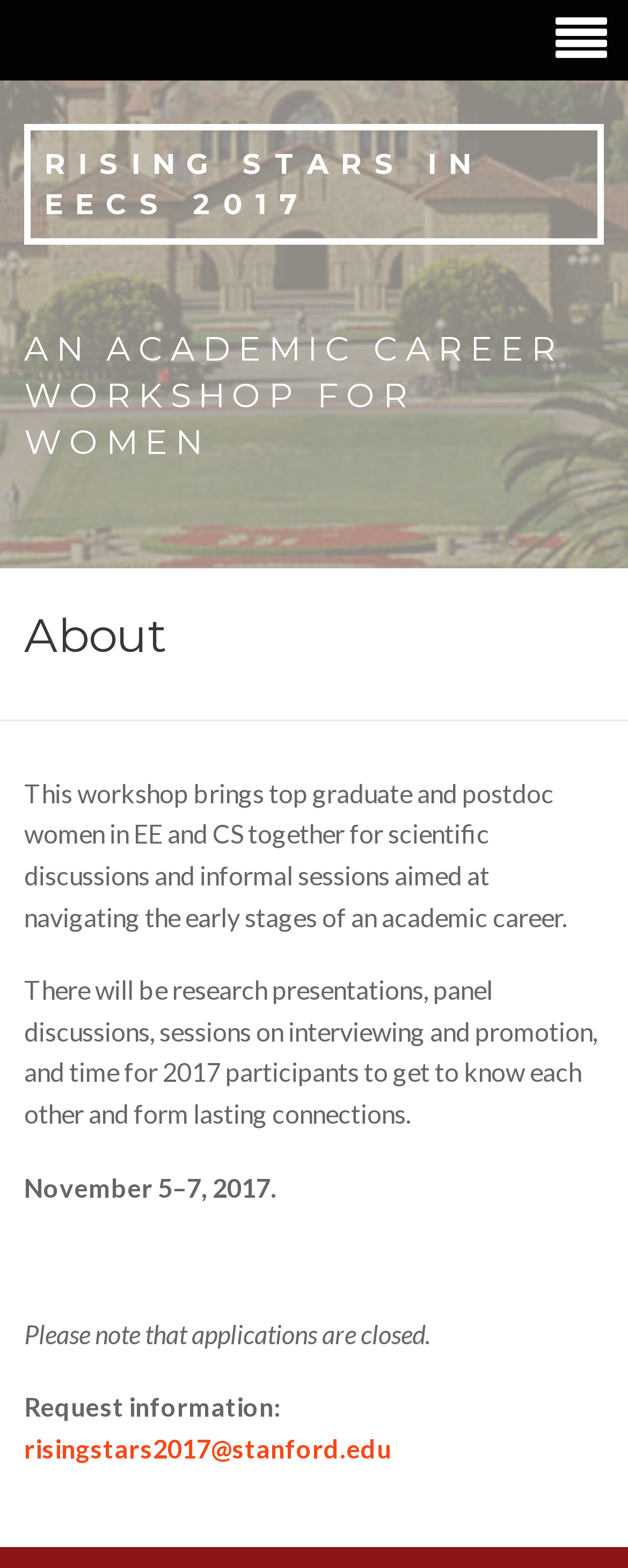Illustrate the webpage with a detailed description.

The webpage is about the "Rising Stars in EECS 2017" event, an academic career workshop for women. At the top right corner, there is a small icon represented by a Unicode character '\uf039'. Below it, there are three headings: "RISING STARS IN EECS 2017", "AN ACADEMIC CAREER WORKSHOP FOR WOMEN", and "About". 

The main content of the webpage is an article that takes up most of the page. It starts with a paragraph describing the workshop, which brings together top graduate and postdoc women in EE and CS for scientific discussions and informal sessions. The paragraph is followed by another one that outlines the activities of the workshop, including research presentations, panel discussions, and sessions on interviewing and promotion.

Below these paragraphs, there is a line of text indicating the date of the event, "November 5–7, 2017". Following this, there is a small gap, and then a notice that applications are closed. Finally, there is a request for information with an email address, "risingstars2017@stanford.edu", which is a link.